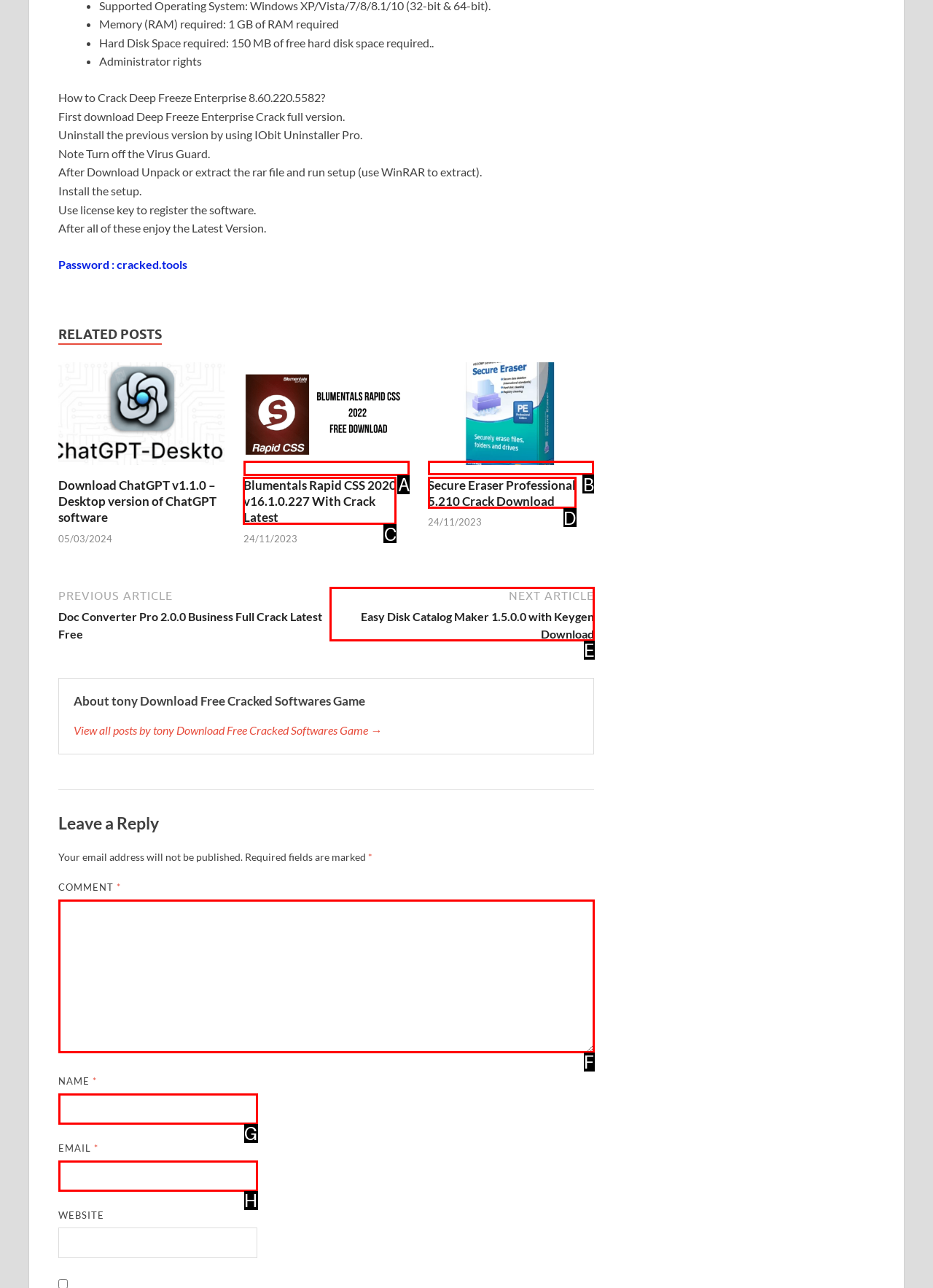Select the correct UI element to click for this task: Download Blumentals Rapid CSS Crack.
Answer using the letter from the provided options.

A